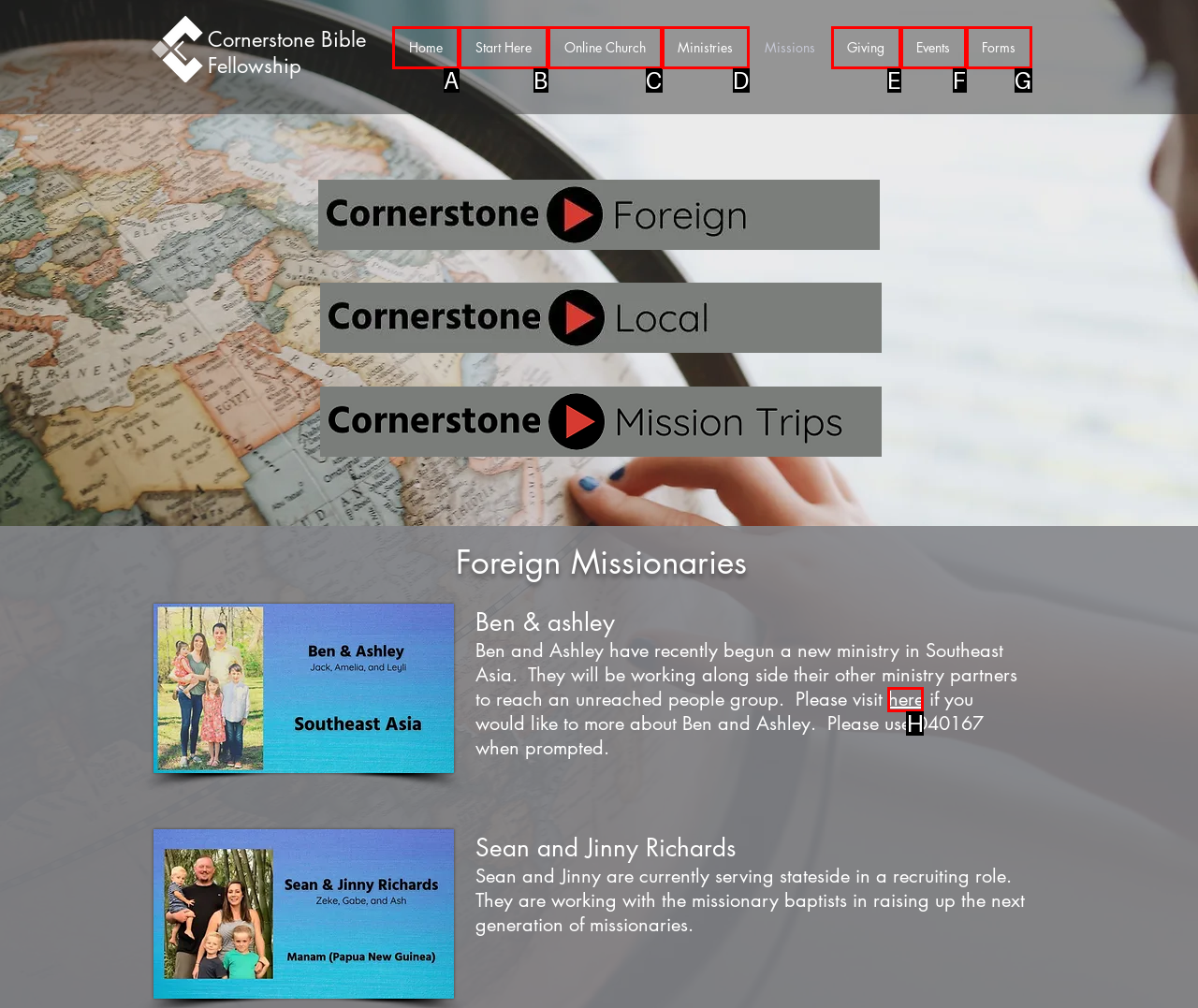Please identify the correct UI element to click for the task: Click the 'here' link to learn more about Ben and Ashley Respond with the letter of the appropriate option.

H